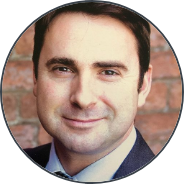Examine the screenshot and answer the question in as much detail as possible: What type of claims does Patrick Mallon specialize in?

According to the caption, Patrick Mallon is a solicitor who specializes in slip, trip, and fall claims, and he assists clients with their legal needs, particularly those concerning personal injury claims.